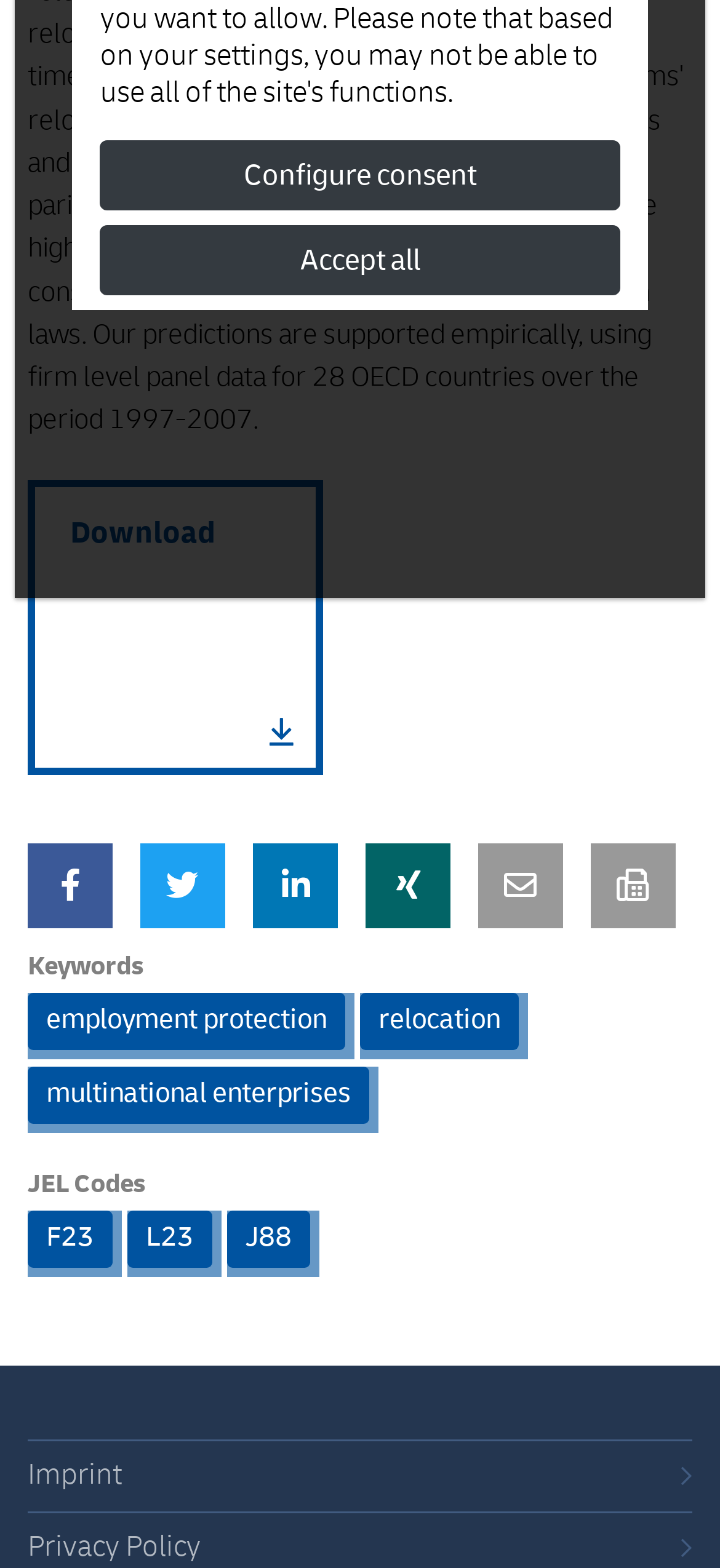Extract the bounding box coordinates of the UI element described by: "Money-Back Guarantee". The coordinates should include four float numbers ranging from 0 to 1, e.g., [left, top, right, bottom].

None